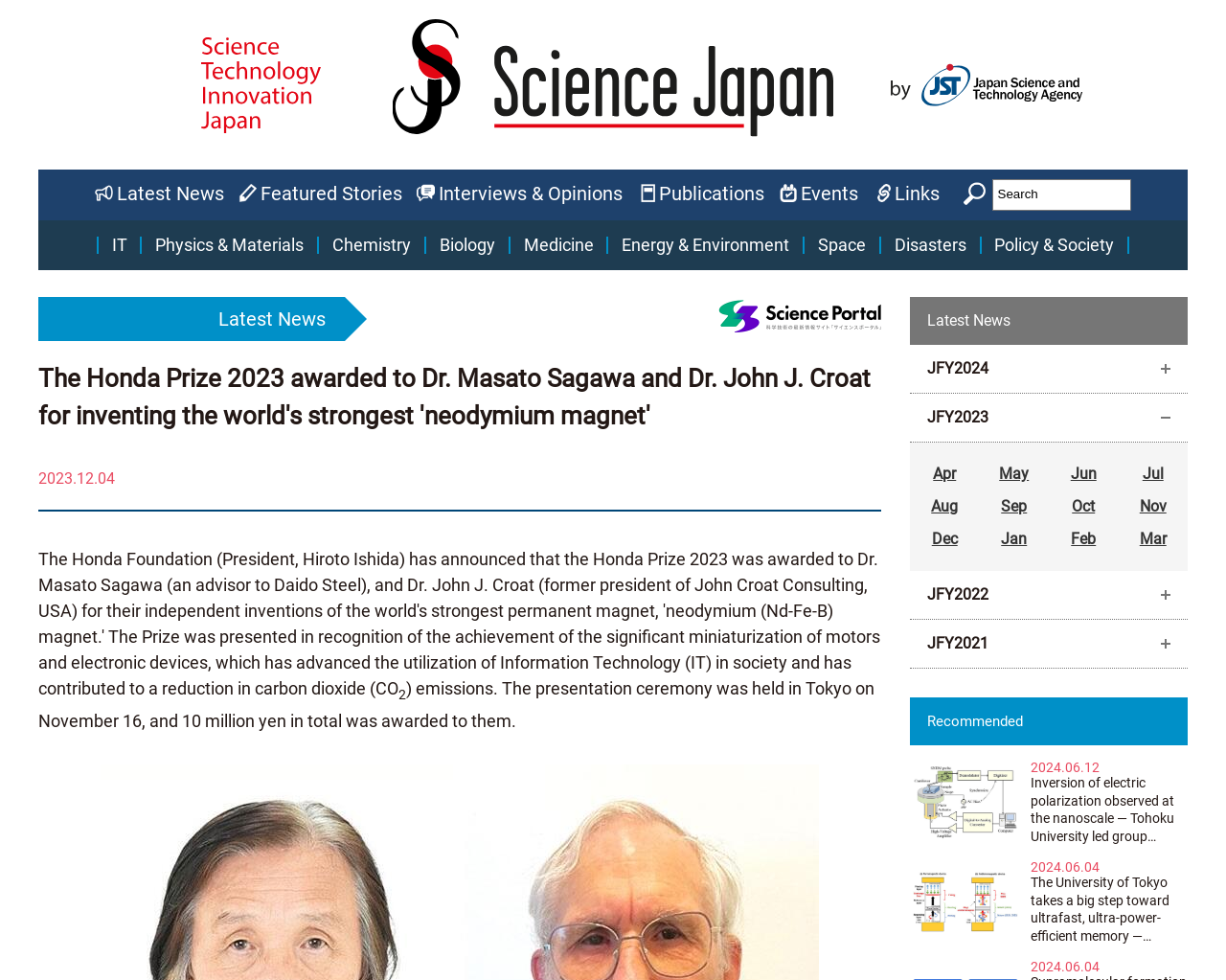What is the name of the prize awarded to Dr. Masato Sagawa and Dr. John J. Croat?
Answer the question with as much detail as possible.

I found the answer by looking at the main heading of the webpage, which states 'The Honda Prize 2023 awarded to Dr. Masato Sagawa and Dr. John J. Croat for inventing the world's strongest 'neodymium magnet''. The prize name is 'The Honda Prize 2023'.